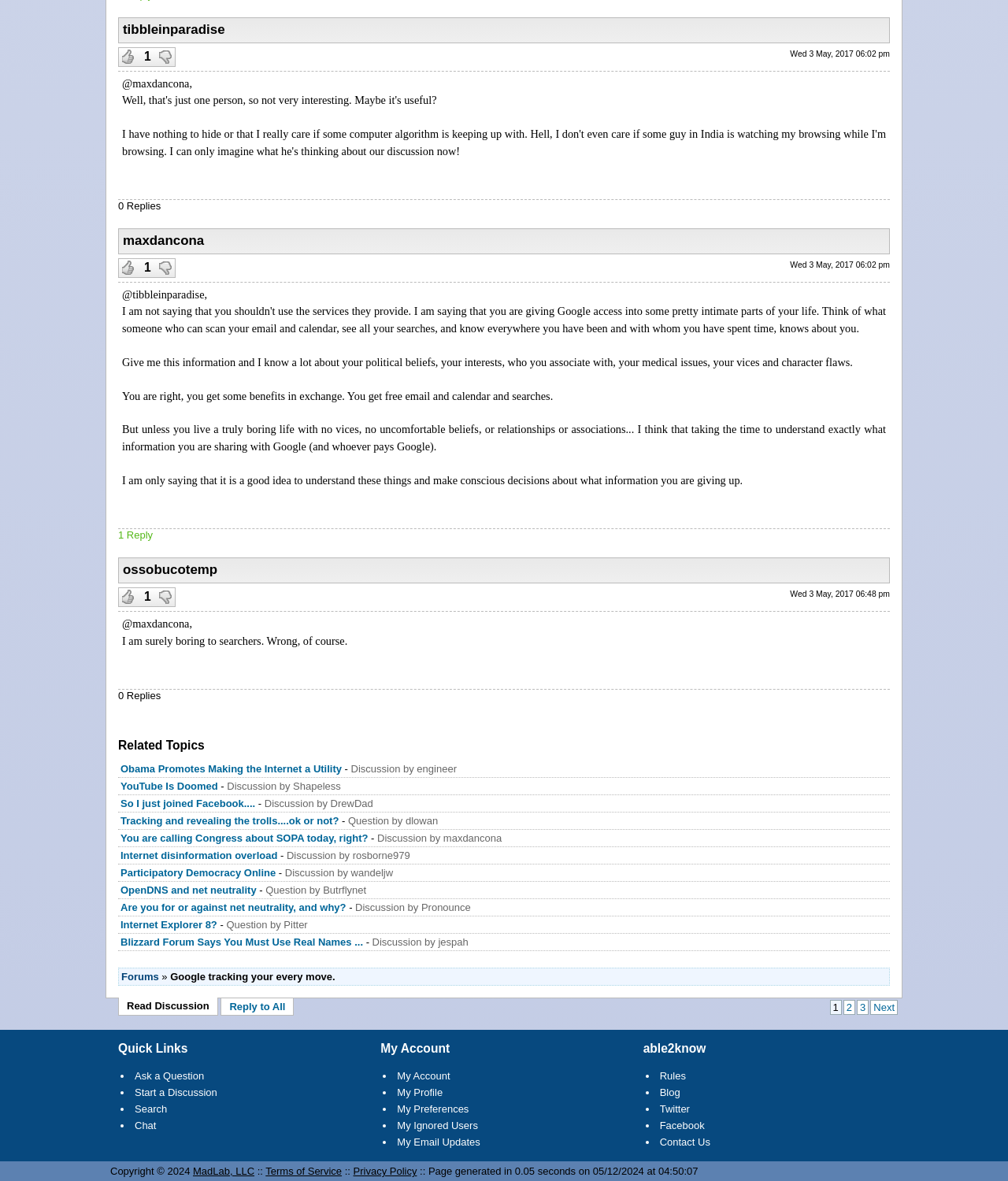Locate the UI element that matches the description Participatory Democracy Online in the webpage screenshot. Return the bounding box coordinates in the format (top-left x, top-left y, bottom-right x, bottom-right y), with values ranging from 0 to 1.

[0.12, 0.734, 0.274, 0.744]